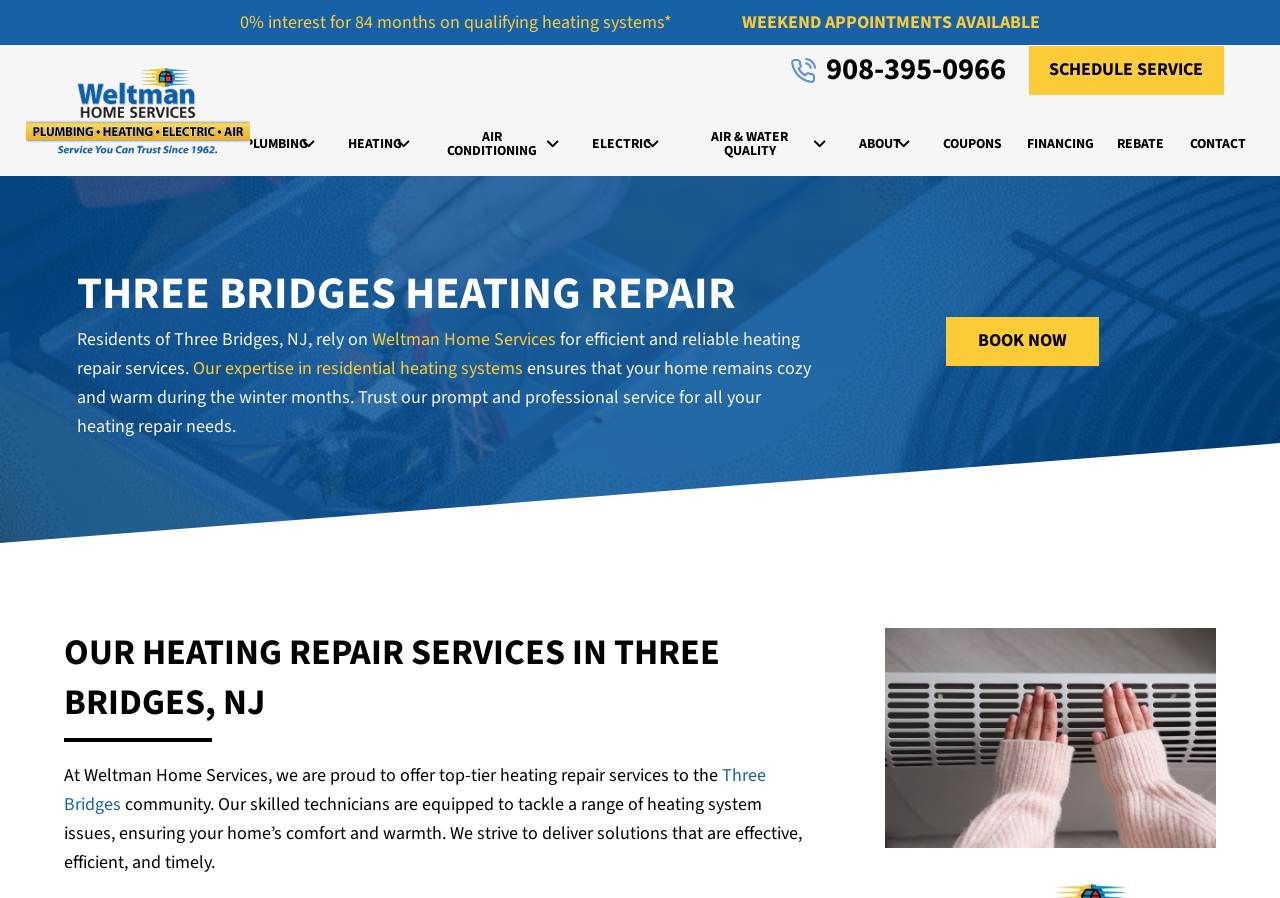Please specify the coordinates of the bounding box for the element that should be clicked to carry out this instruction: "Contact us". The coordinates must be four float numbers between 0 and 1, formatted as [left, top, right, bottom].

None